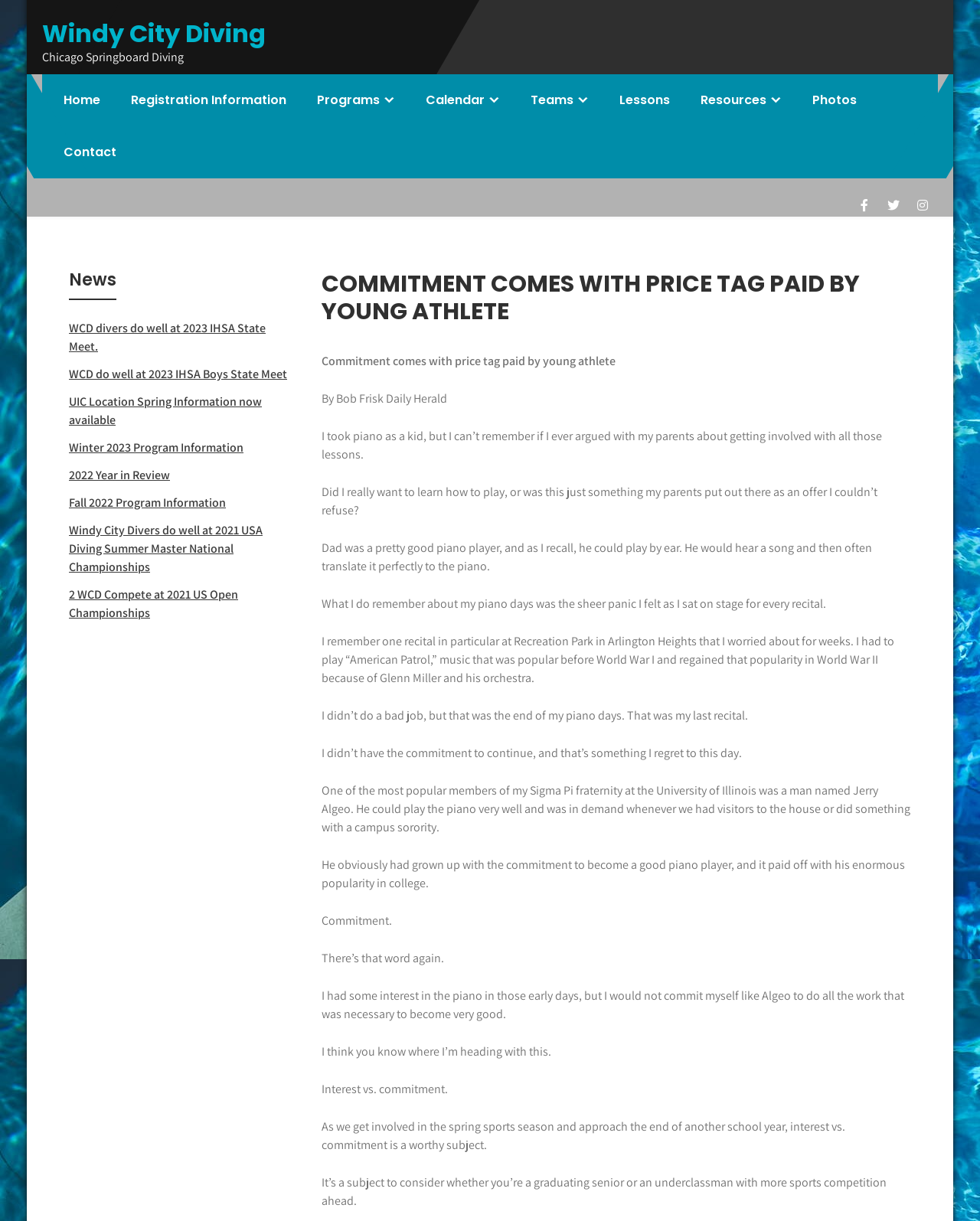Locate and provide the bounding box coordinates for the HTML element that matches this description: "name="submit" value="Submit"".

None